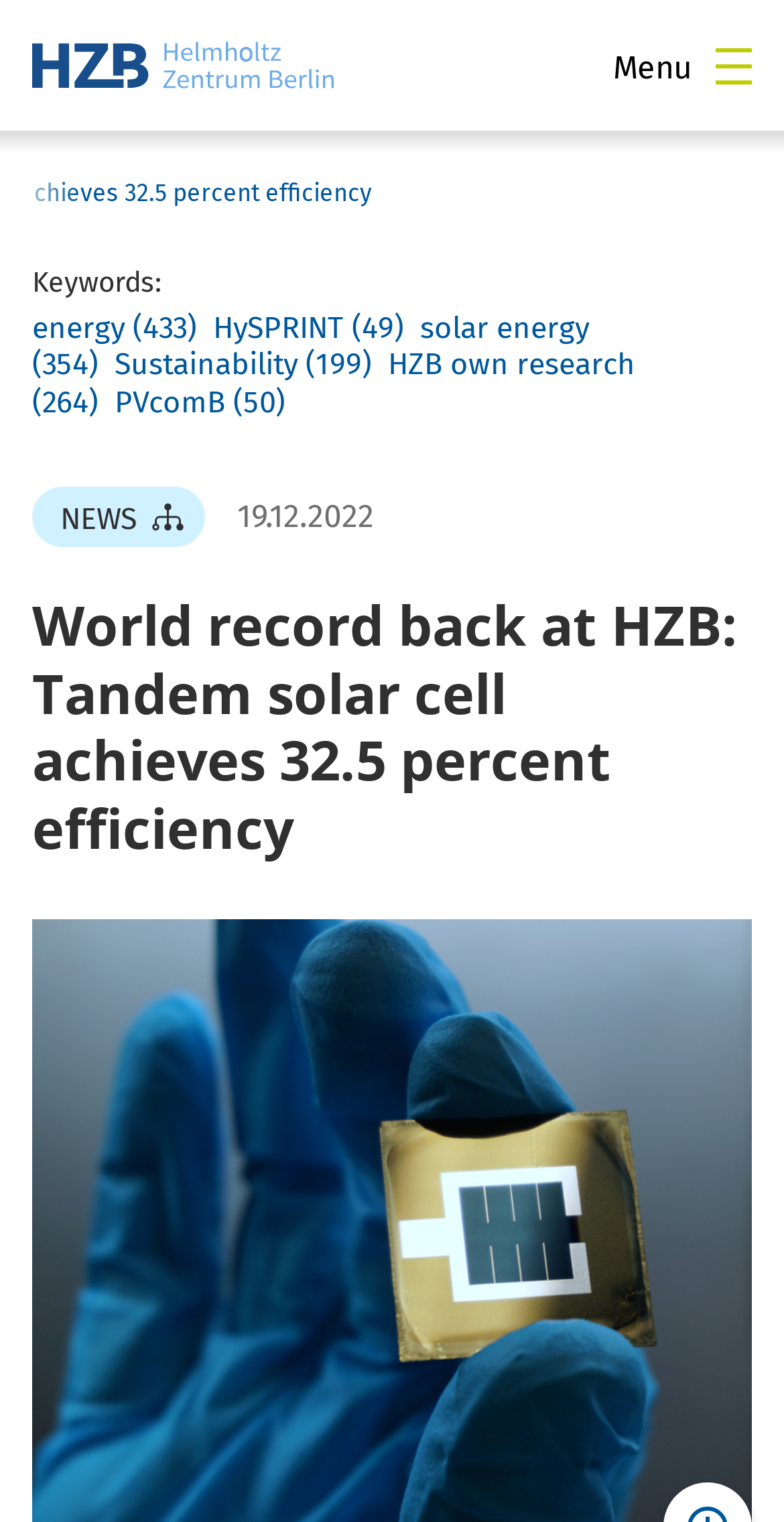Please identify the bounding box coordinates of the clickable area that will allow you to execute the instruction: "View the news from 19.12.2022".

[0.303, 0.329, 0.477, 0.35]